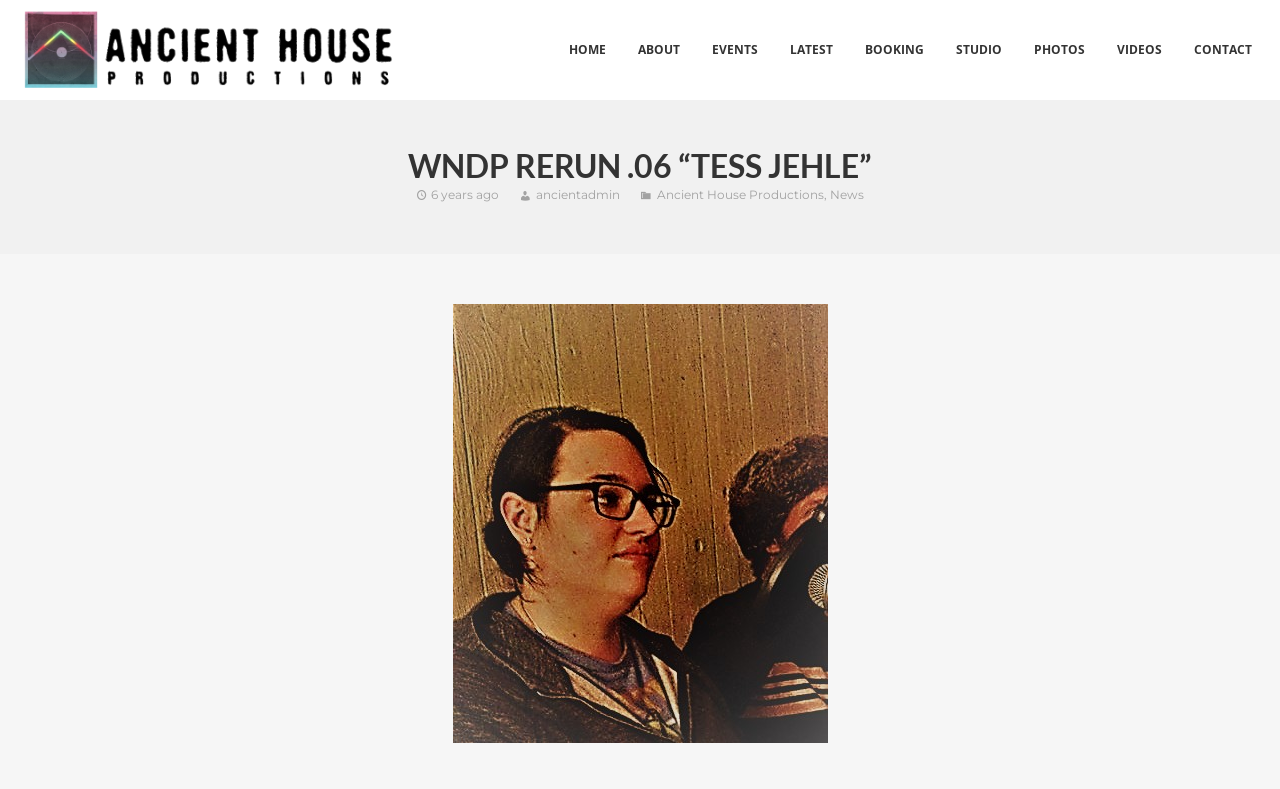Find and extract the text of the primary heading on the webpage.

WNDP RERUN .06 “TESS JEHLE”